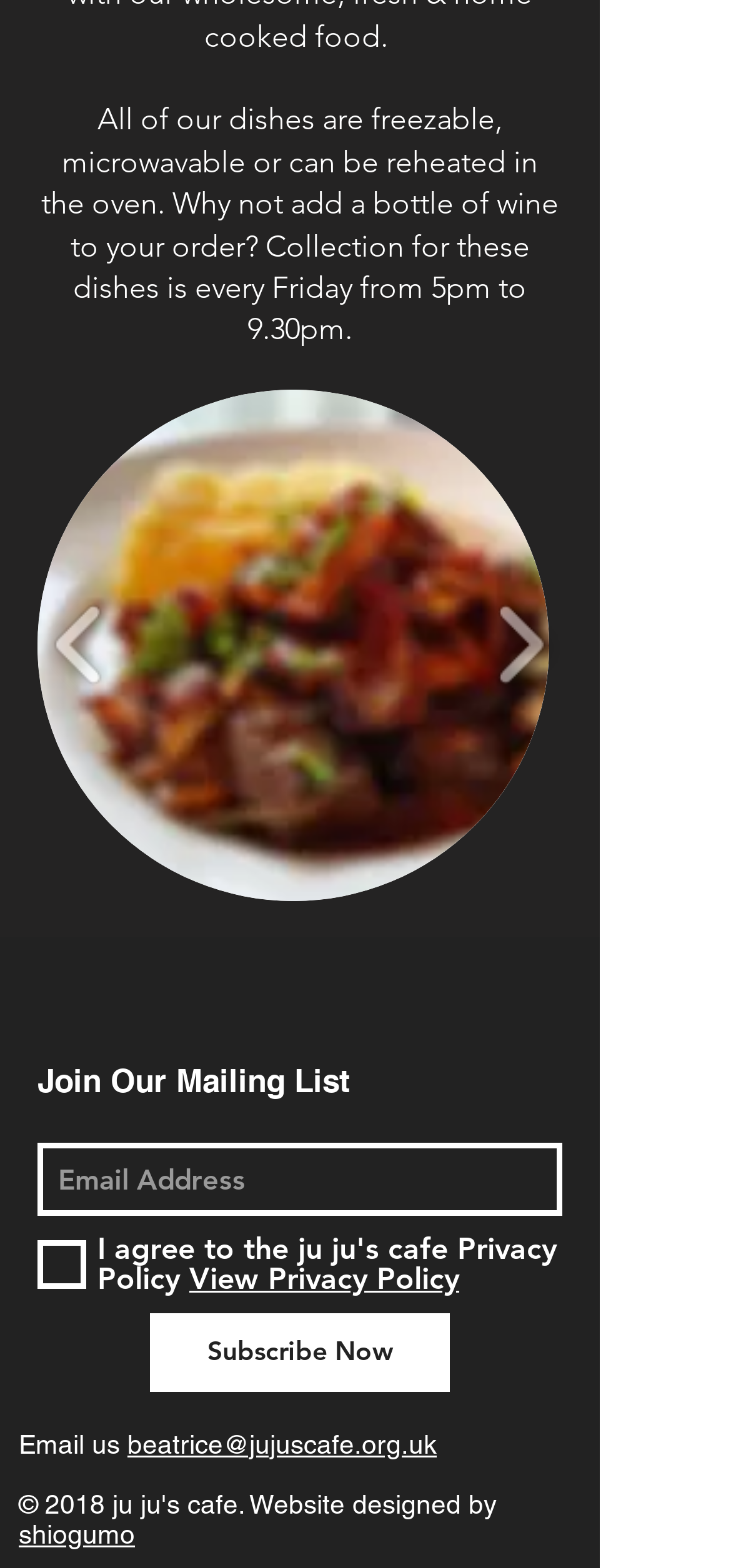From the screenshot, find the bounding box of the UI element matching this description: "aria-label="Email Address" name="email" placeholder="Email Address"". Supply the bounding box coordinates in the form [left, top, right, bottom], each a float between 0 and 1.

[0.051, 0.729, 0.769, 0.775]